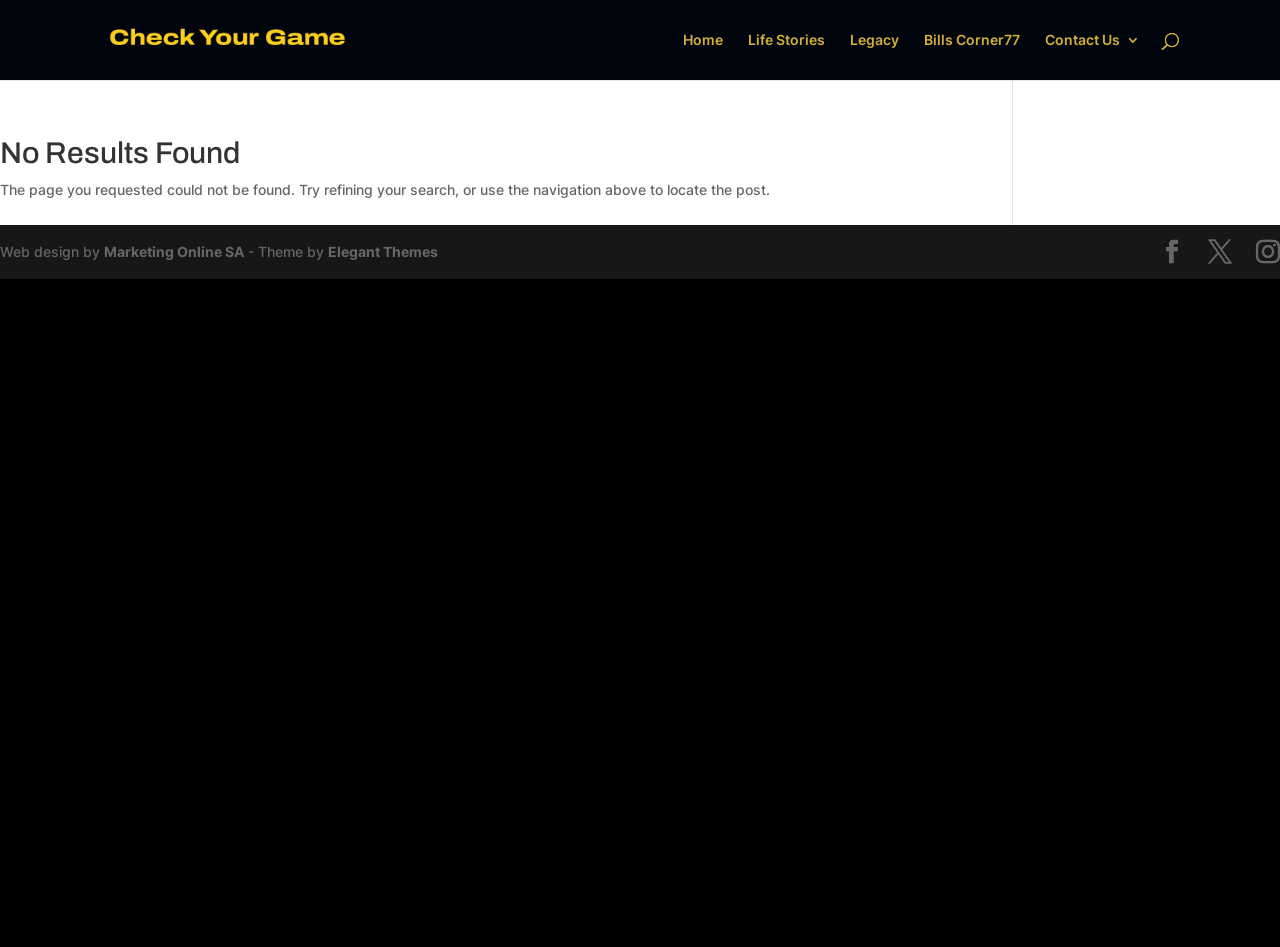Give a short answer using one word or phrase for the question:
How many social media links are at the bottom of the page?

3